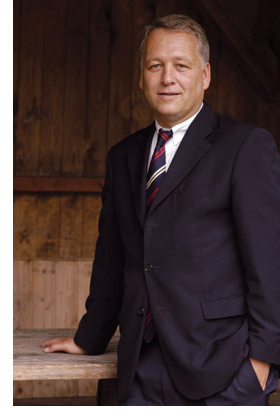What is the color of Axel Meyer's suit?
Provide a concise answer using a single word or phrase based on the image.

Dark